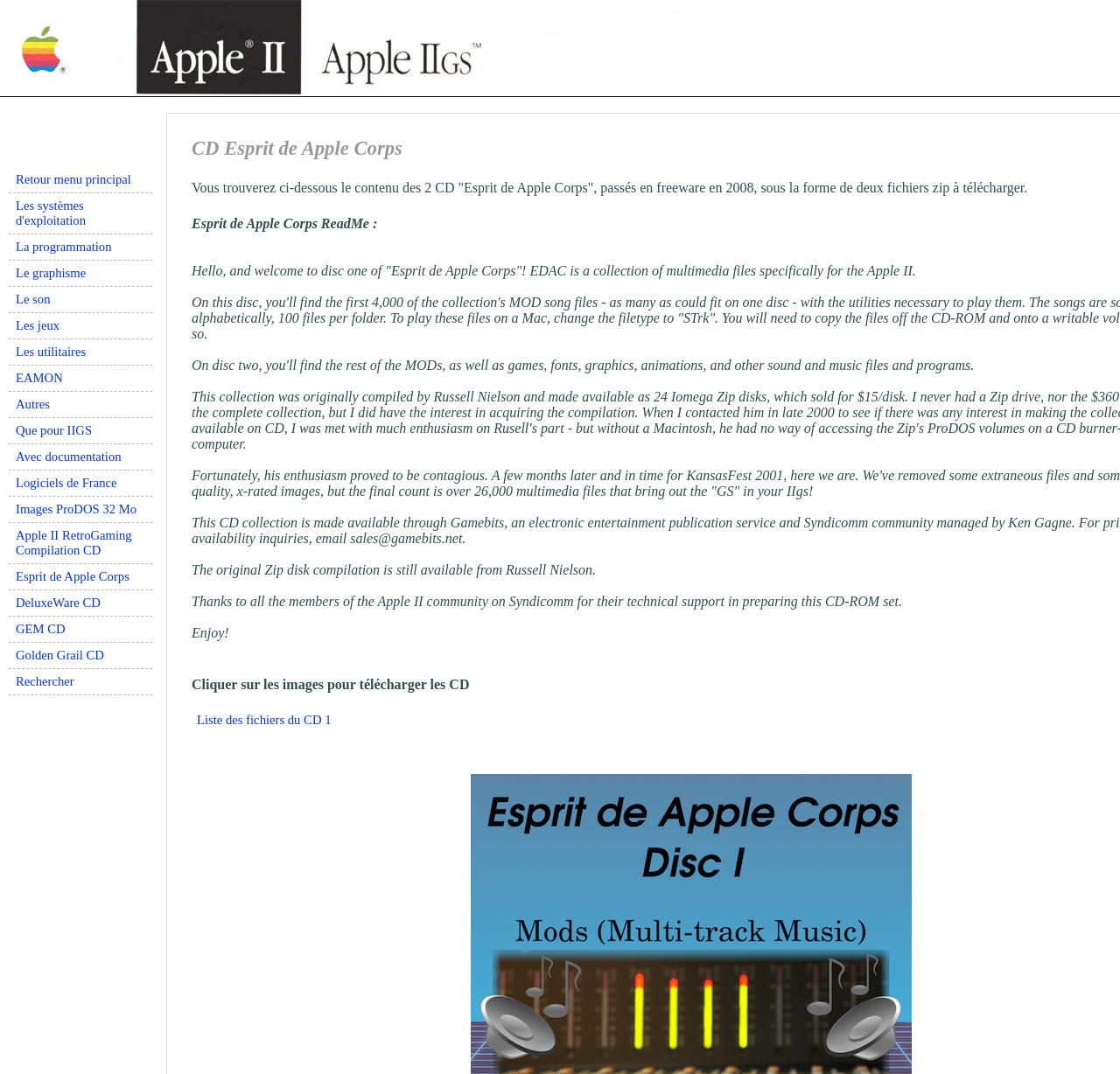What is the topic of the text on this webpage?
Based on the image, give a concise answer in the form of a single word or short phrase.

Apple II